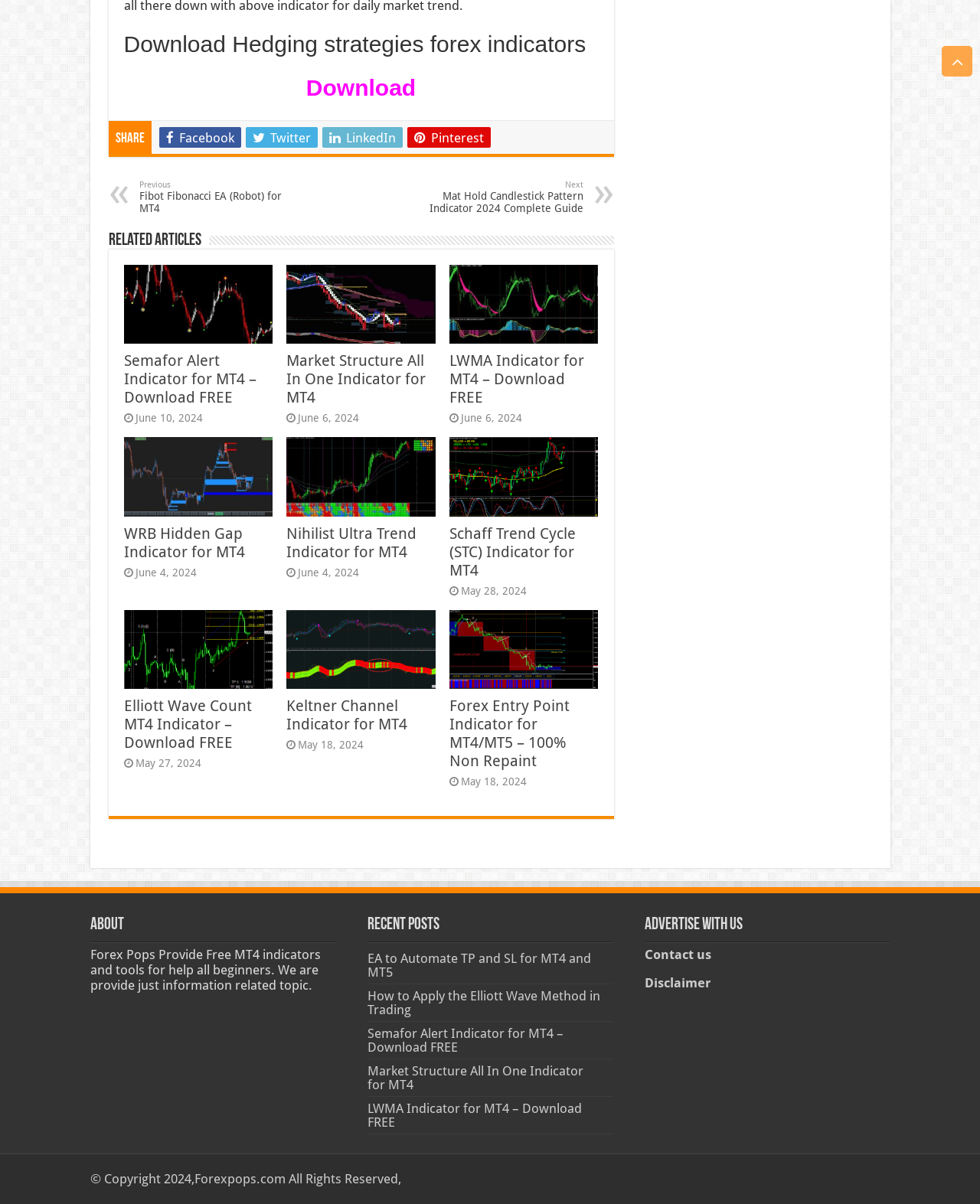Please identify the bounding box coordinates of where to click in order to follow the instruction: "Scroll to top".

[0.961, 0.038, 0.992, 0.064]